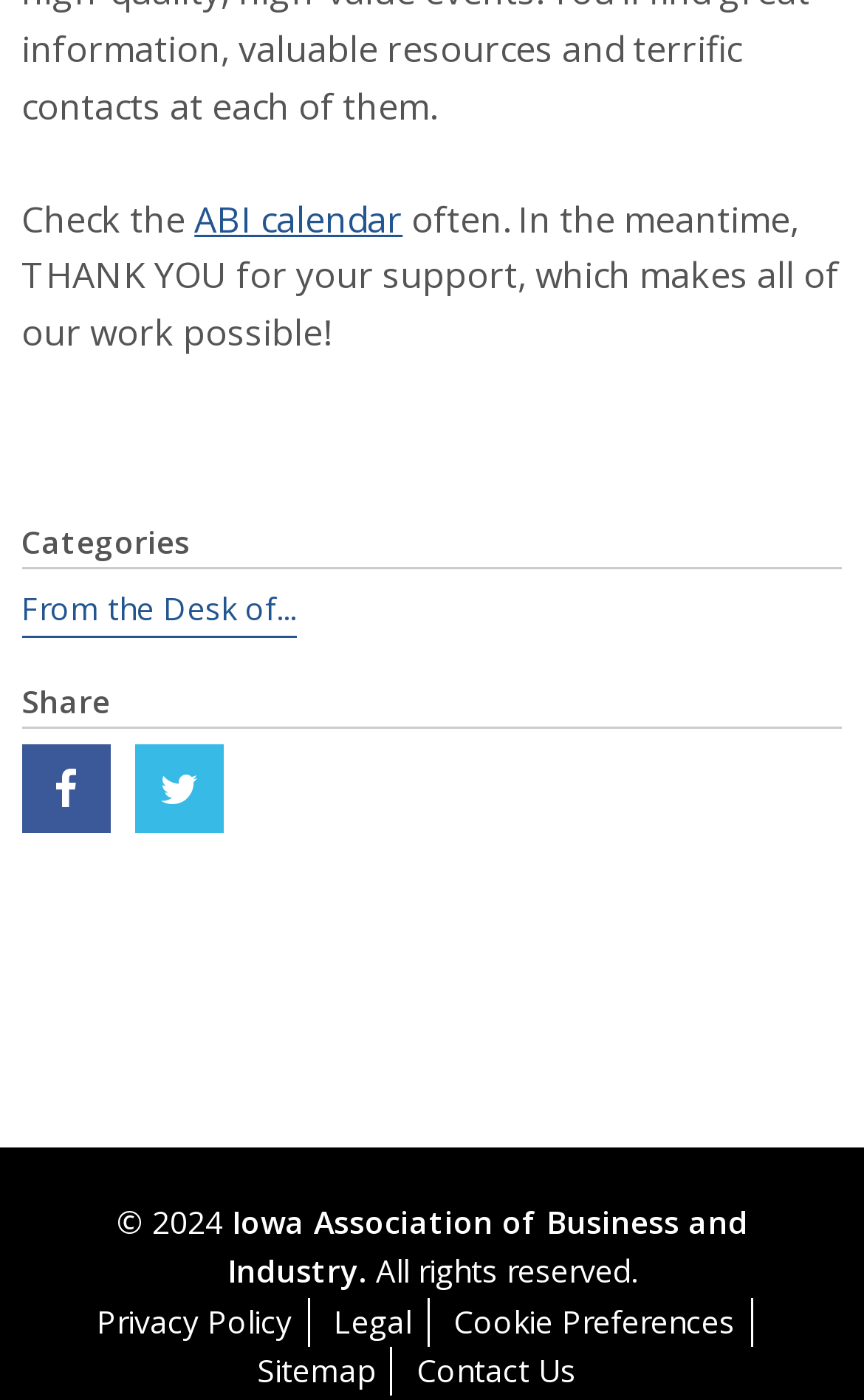What is the year of copyright?
Refer to the image and provide a concise answer in one word or phrase.

2024